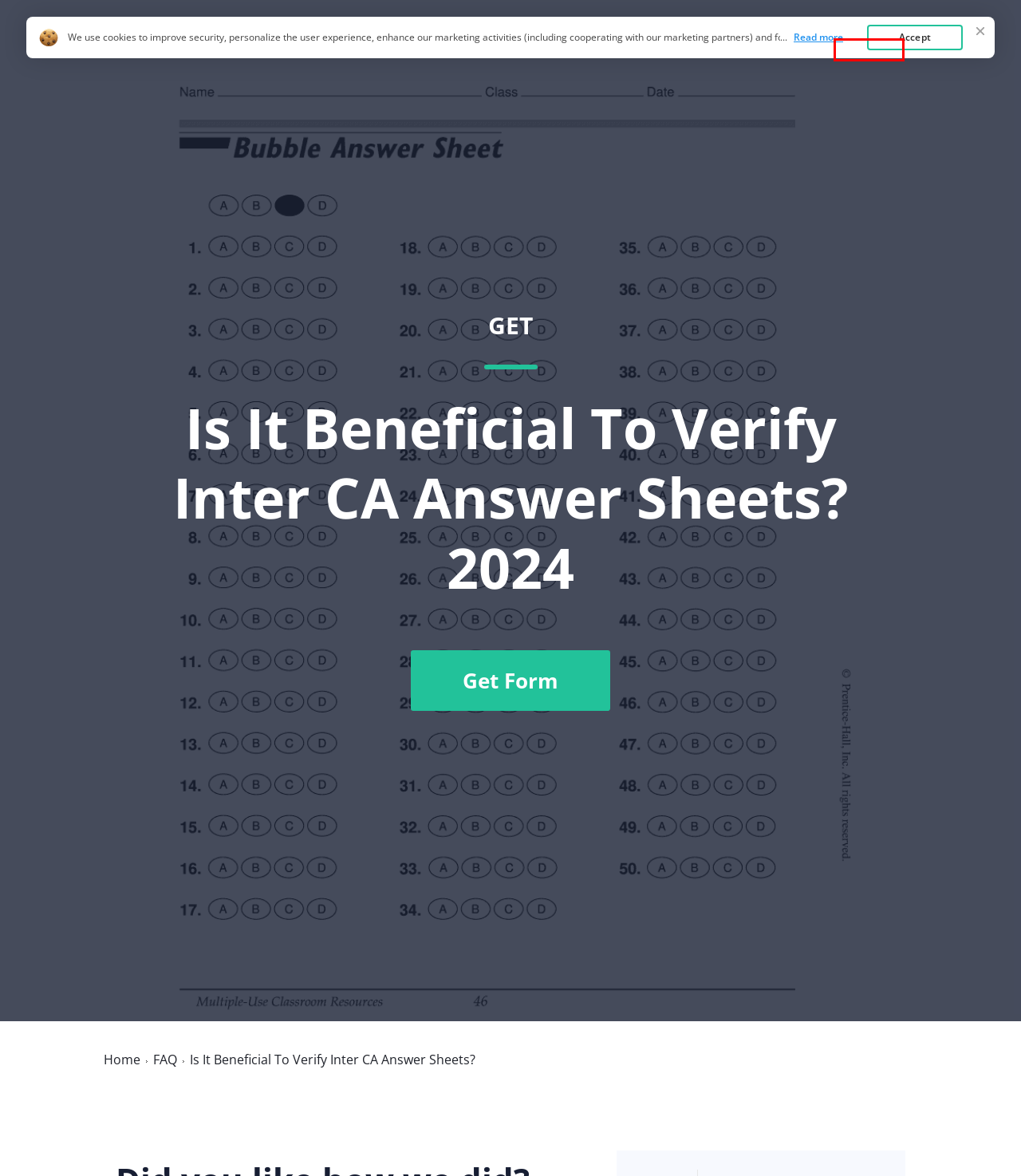You are given a webpage screenshot where a red bounding box highlights an element. Determine the most fitting webpage description for the new page that loads after clicking the element within the red bounding box. Here are the candidates:
A. Answer Sheets  - Frequently Asked Questions
B. TERMS OF SERVICE
C. PDFfiller
D. Workflow Solutions by Use Case | airSlate
E. Answer Sheets - Printable Blank PDF Online
F. DMCA
G. COOKIES
H. TOP Forms Answer Sheets to Compete and Sign - Catalog

H